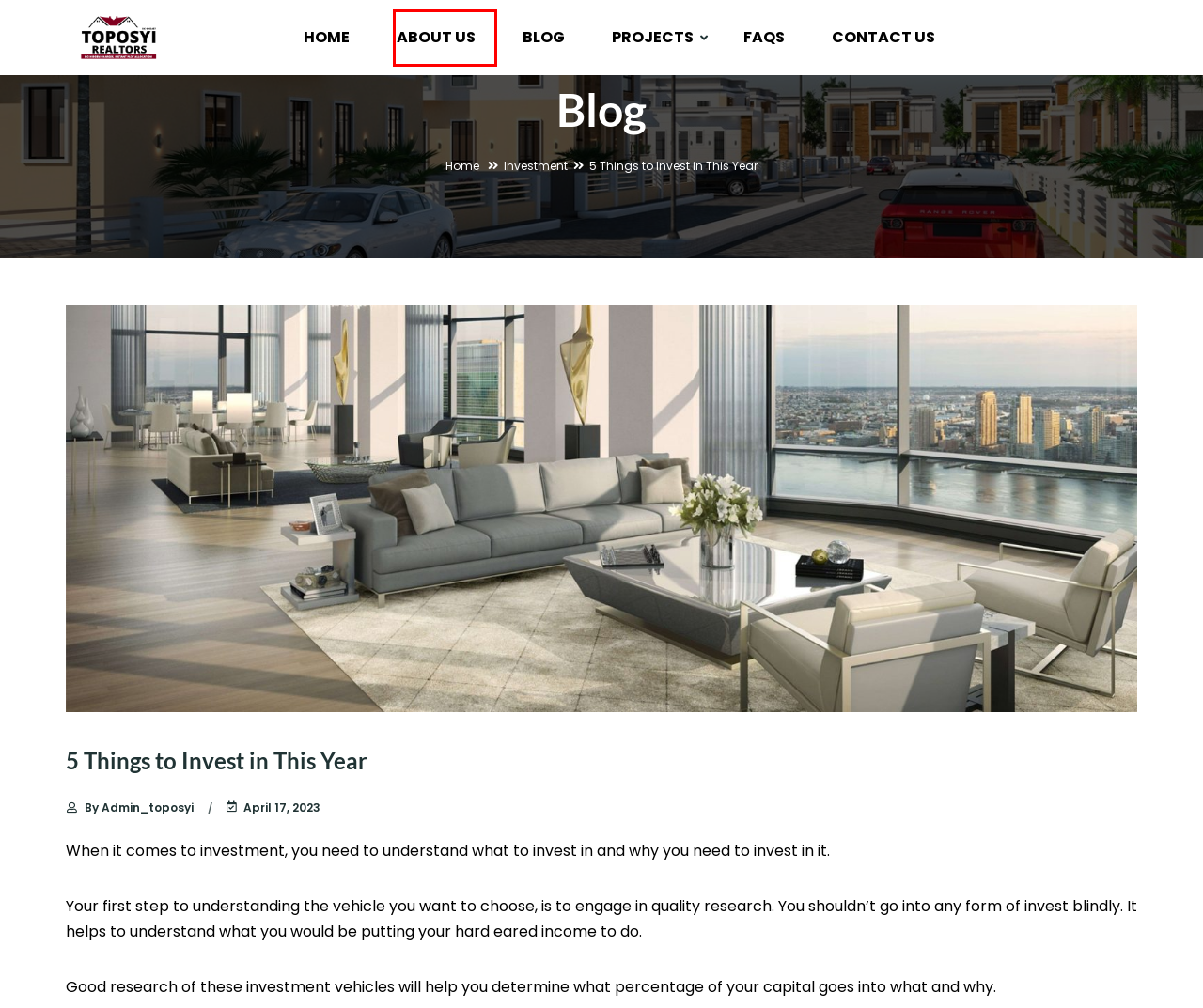You have been given a screenshot of a webpage with a red bounding box around a UI element. Select the most appropriate webpage description for the new webpage that appears after clicking the element within the red bounding box. The choices are:
A. African Real Estate Boom Predicted to Continue – Toposyi Realtors
B. Faq – Toposyi Realtors
C. Blog – Toposyi Realtors
D. Contact Us – Toposyi Realtors
E. About Us – Toposyi Realtors
F. Toposyi Realtors – Our official website
G. admin_toposyi – Toposyi Realtors
H. Investment – Toposyi Realtors

E